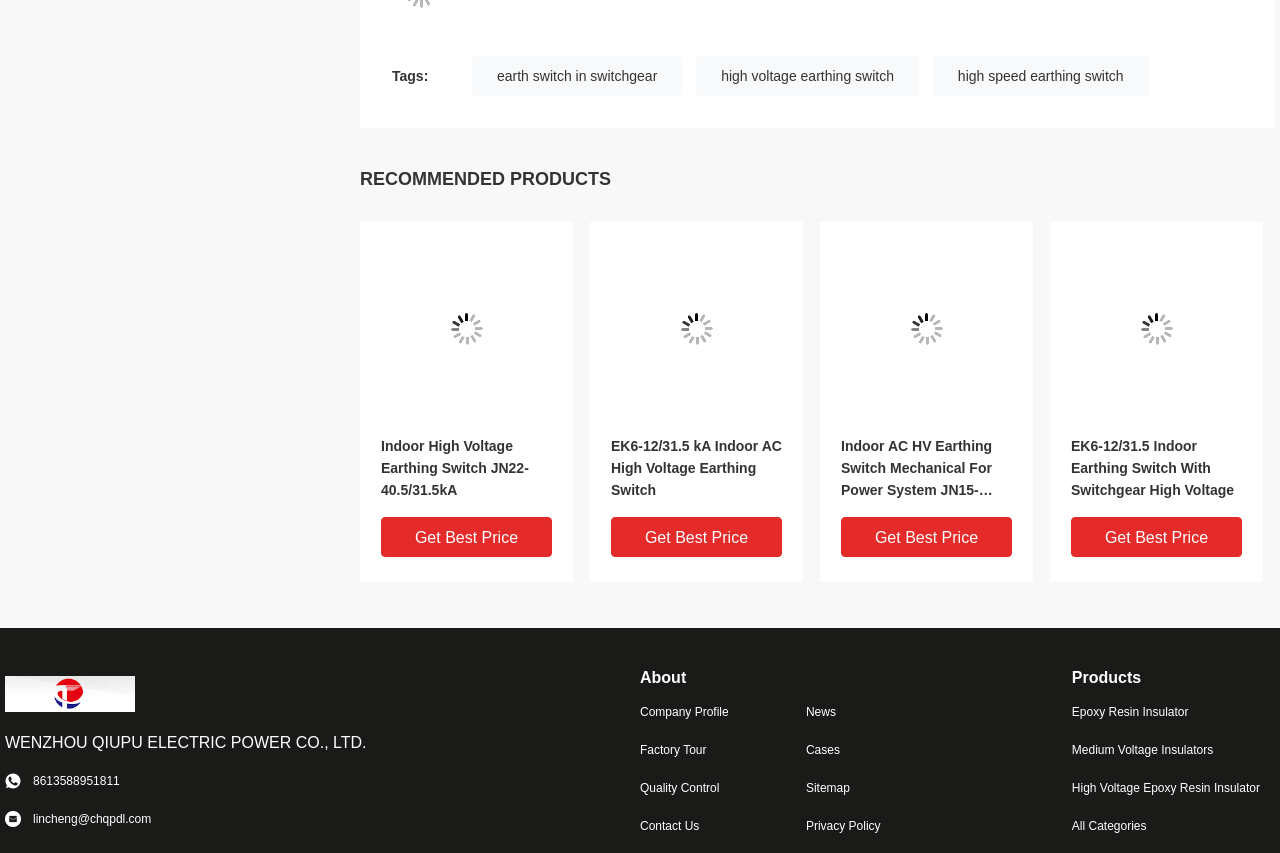Please find the bounding box coordinates for the clickable element needed to perform this instruction: "Contact the company".

[0.5, 0.958, 0.605, 0.979]